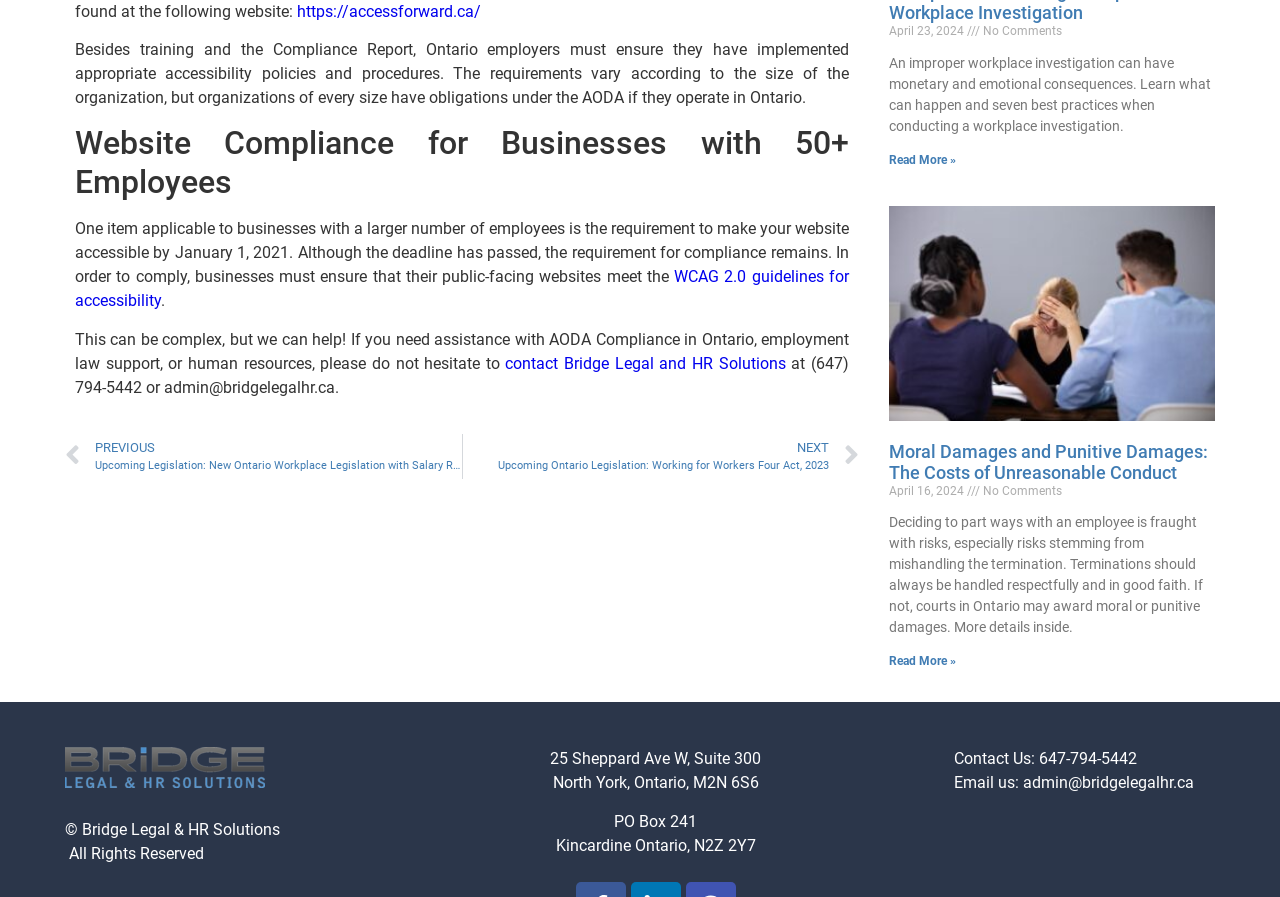What is the address of Bridge Legal and HR Solutions?
Based on the image, answer the question with as much detail as possible.

The address of Bridge Legal and HR Solutions can be found in the text '25 Sheppard Ave W, Suite 300'. This indicates that the address is 25 Sheppard Ave W, Suite 300, North York, Ontario, M2N 6S6.